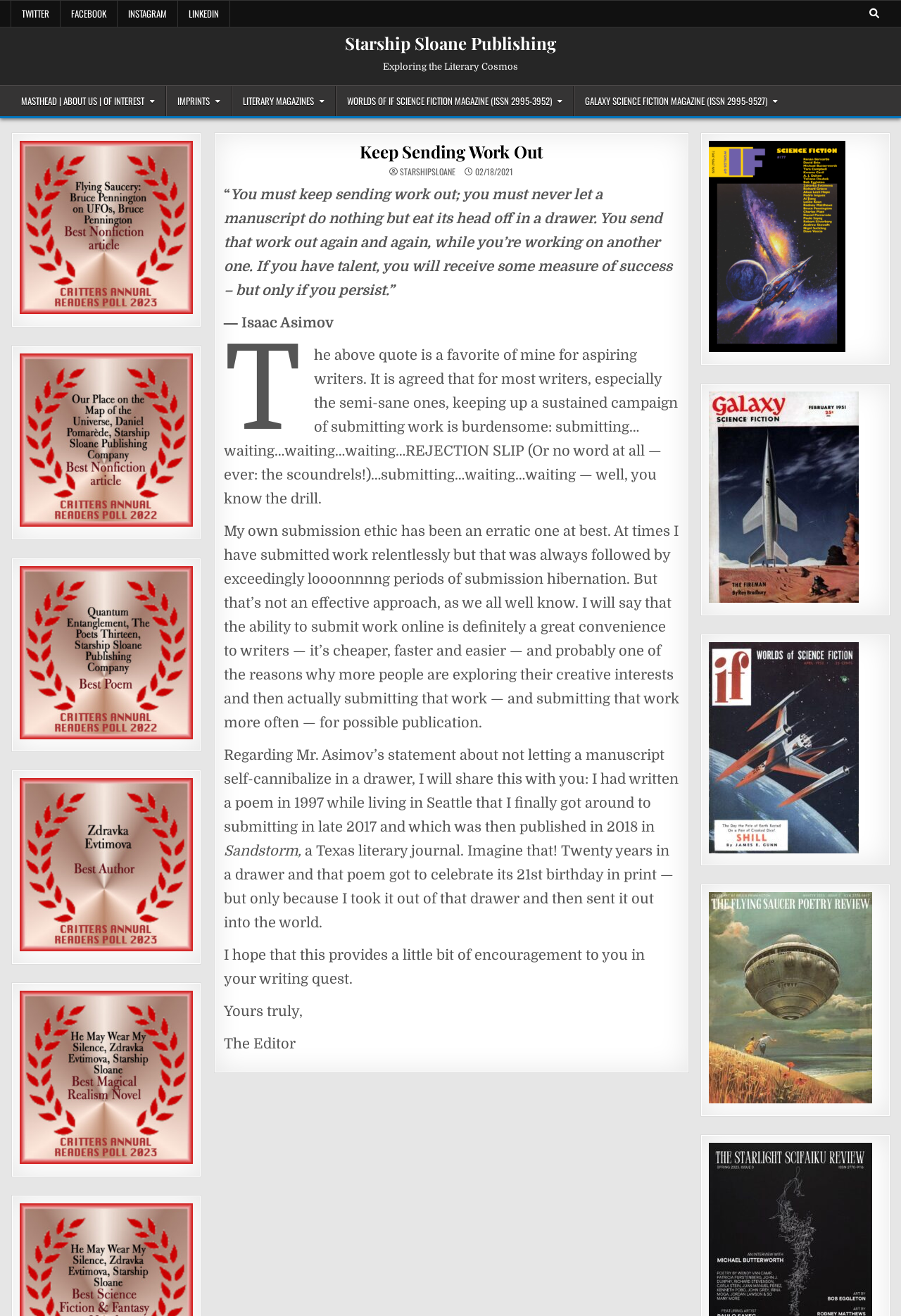Given the element description parent_node: MASJID NURUL YAQEEN, predict the bounding box coordinates for the UI element in the webpage screenshot. The format should be (top-left x, top-left y, bottom-right x, bottom-right y), and the values should be between 0 and 1.

None